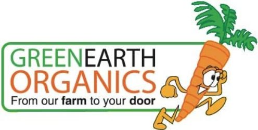What is the color scheme of the logo?
Answer the question with a thorough and detailed explanation.

The logo combines green and orange colors, symbolizing freshness and sustainability, which are key aspects of the brand's farm-fresh ethos.